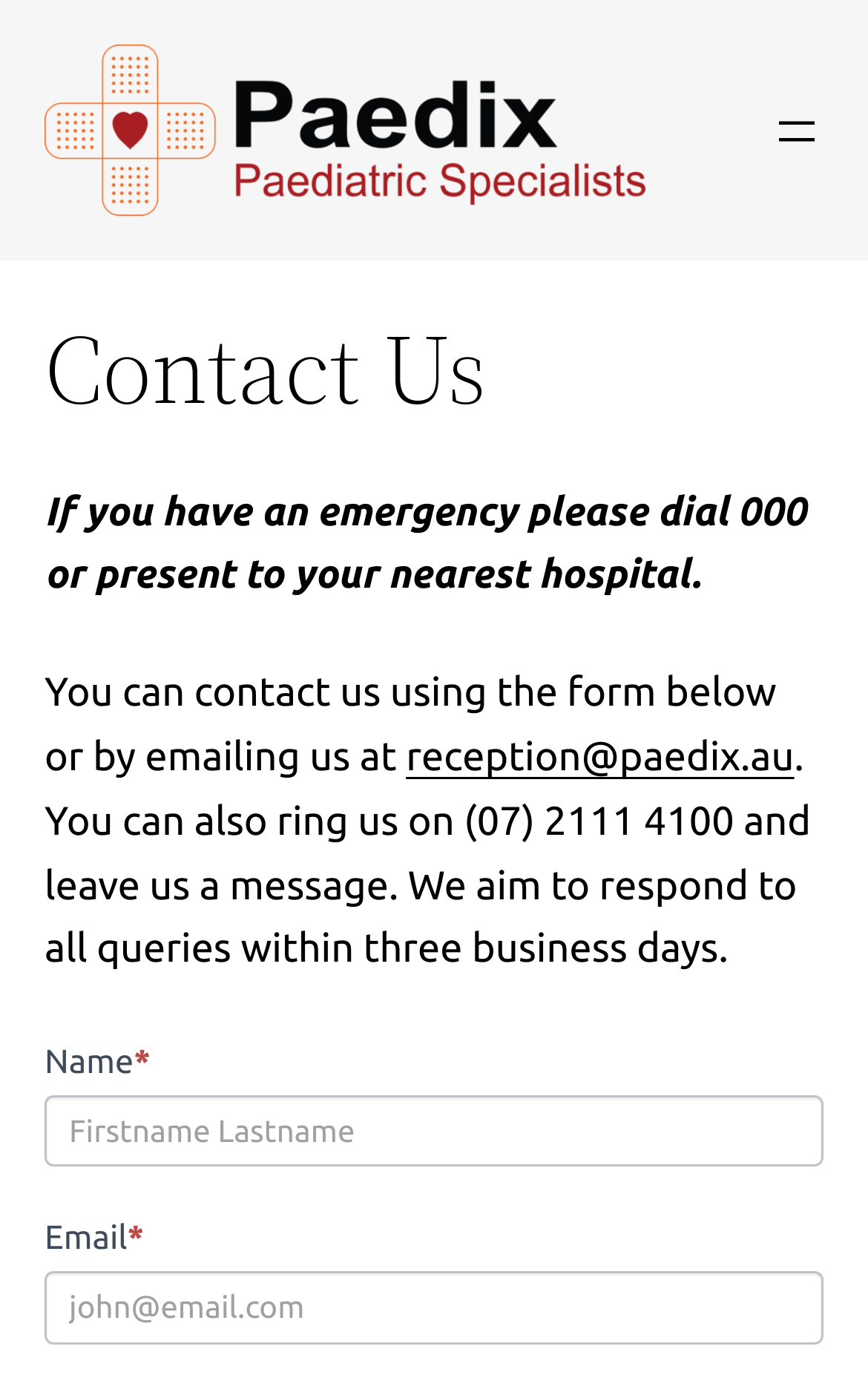What is the recommended response time for queries?
Kindly offer a detailed explanation using the data available in the image.

I found the recommended response time by looking at the text that says 'We aim to respond to all queries within three business days.'